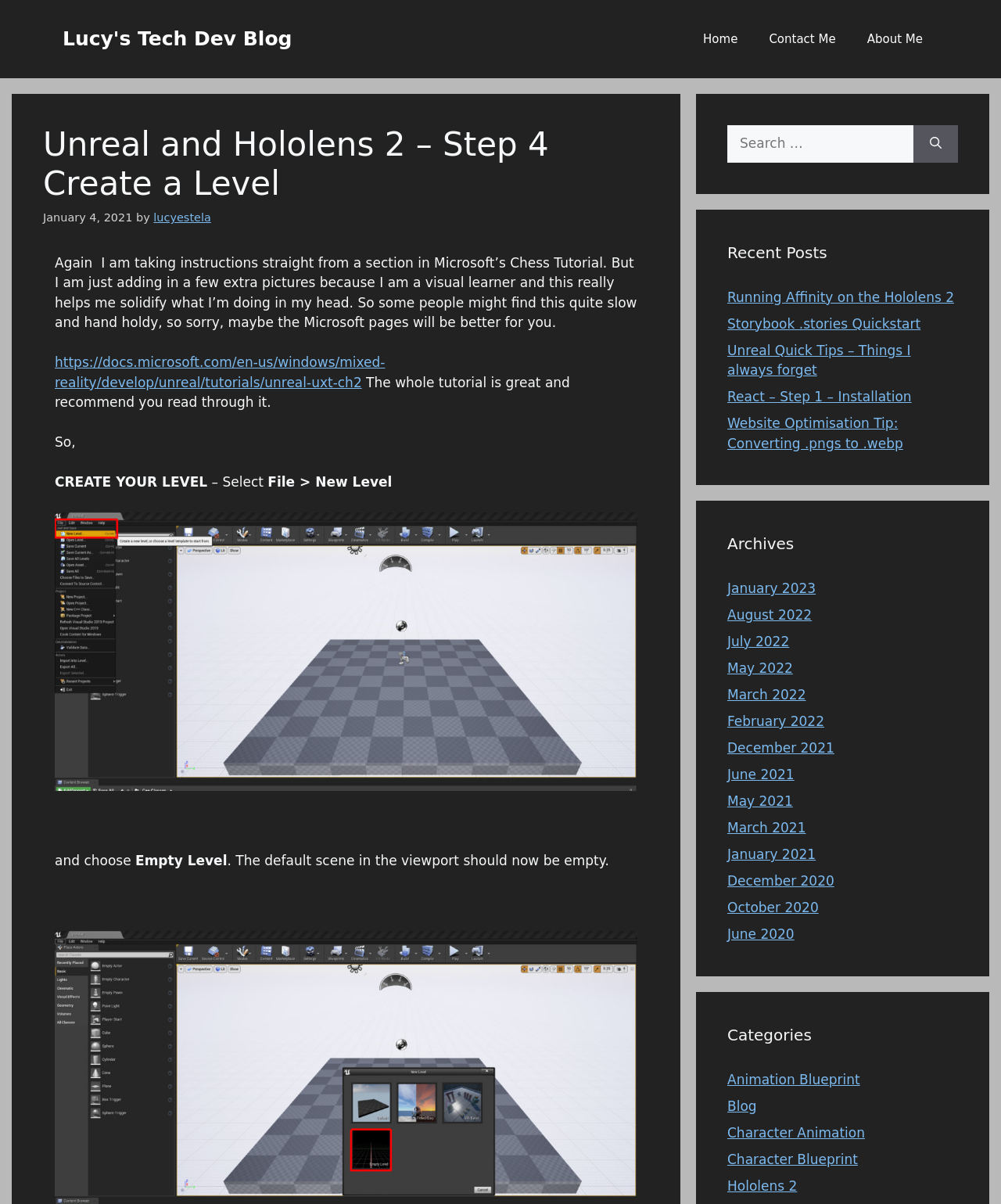What is the recommended tutorial for Unreal?
Please give a detailed and elaborate explanation in response to the question.

The recommended tutorial is mentioned in the text 'Again I am taking instructions straight from a section in Microsoft’s Chess Tutorial.' which suggests that the author is following Microsoft's Chess Tutorial for Unreal.